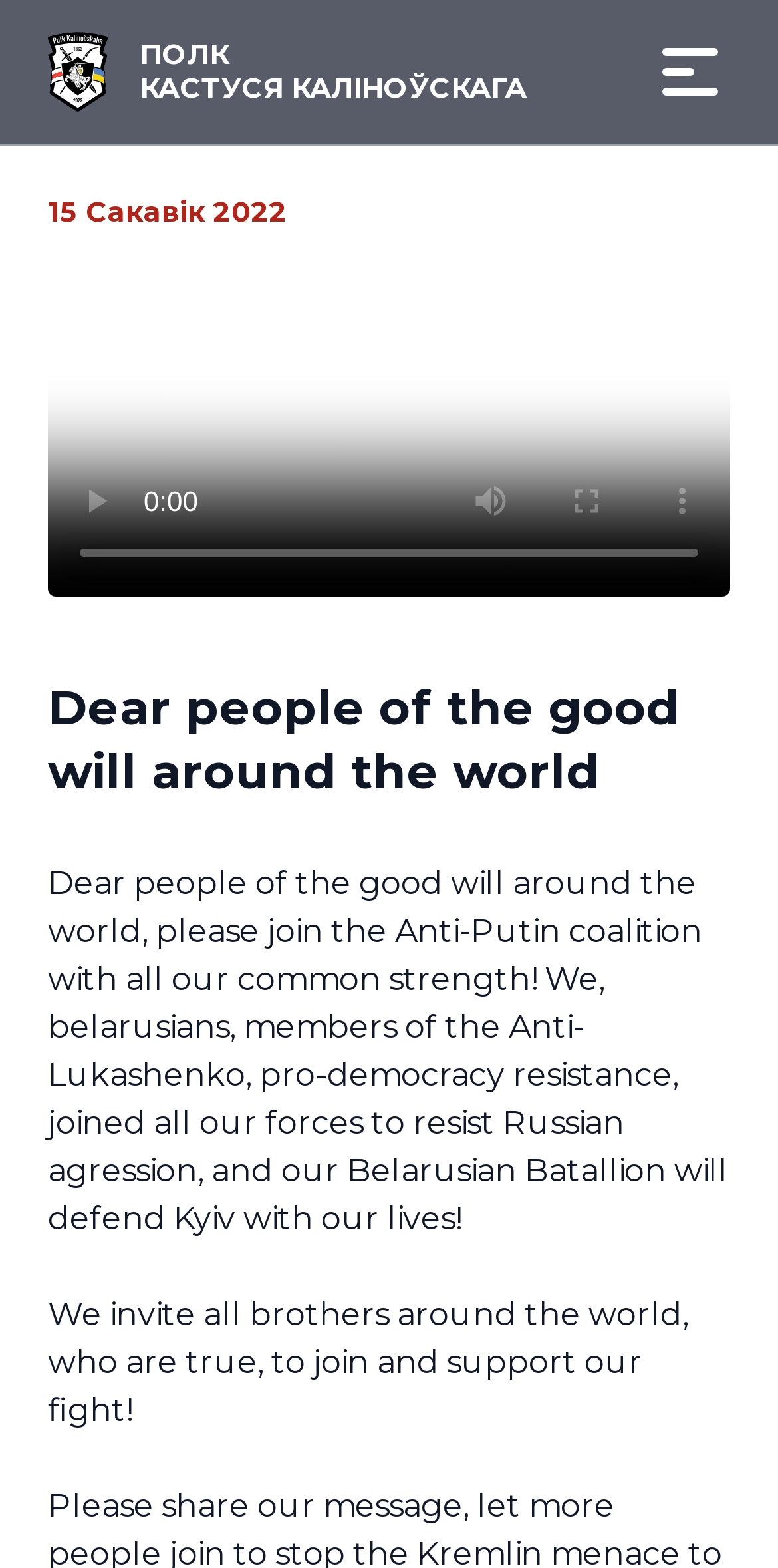Analyze the image and give a detailed response to the question:
What is the date mentioned on the webpage?

I found the date '15 Сакавік 2022' on the webpage, which is located at the top section of the page, indicating the date of the post or event.